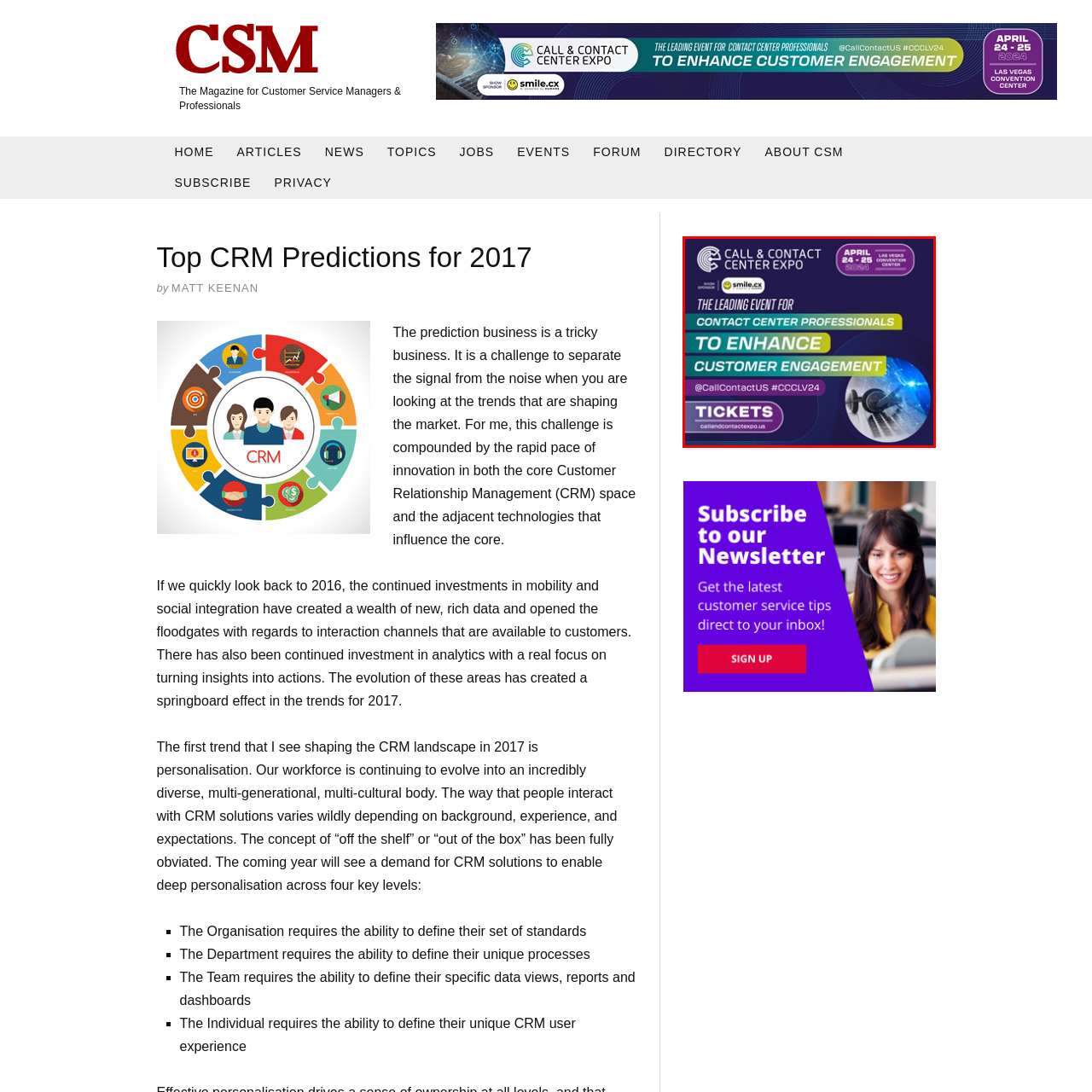Who is the sponsor of the Call & Contact Center Expo 2024?
Examine the image enclosed within the red bounding box and provide a comprehensive answer relying on the visual details presented in the image.

The sponsor of the event is mentioned in the caption, which highlights smile.cx as the sponsor of the Call & Contact Center Expo 2024, emphasizing its significance in the customer service sector.